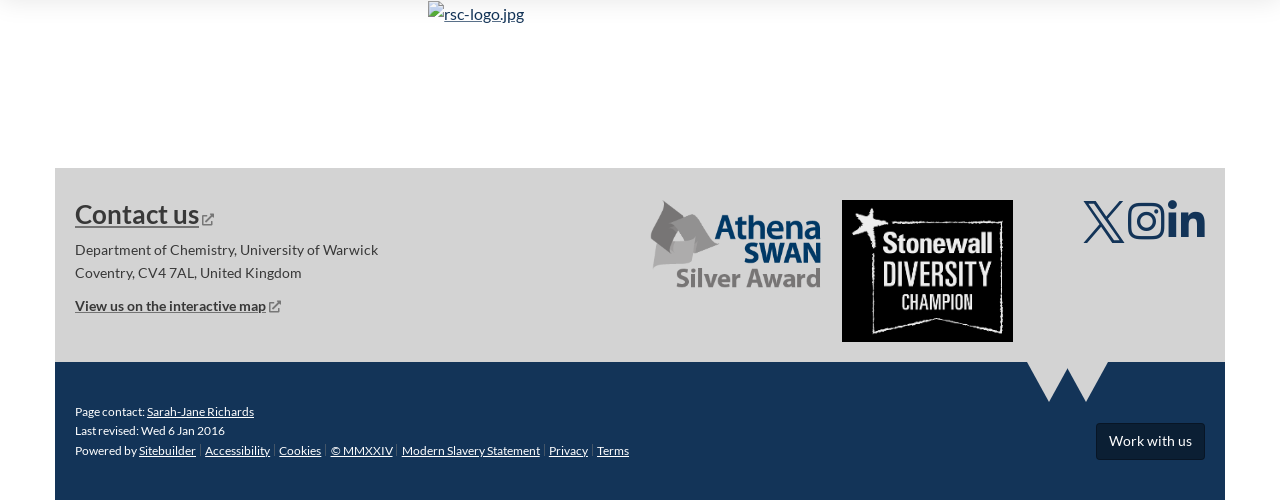Please indicate the bounding box coordinates of the element's region to be clicked to achieve the instruction: "Check the accessibility options". Provide the coordinates as four float numbers between 0 and 1, i.e., [left, top, right, bottom].

[0.16, 0.885, 0.211, 0.915]